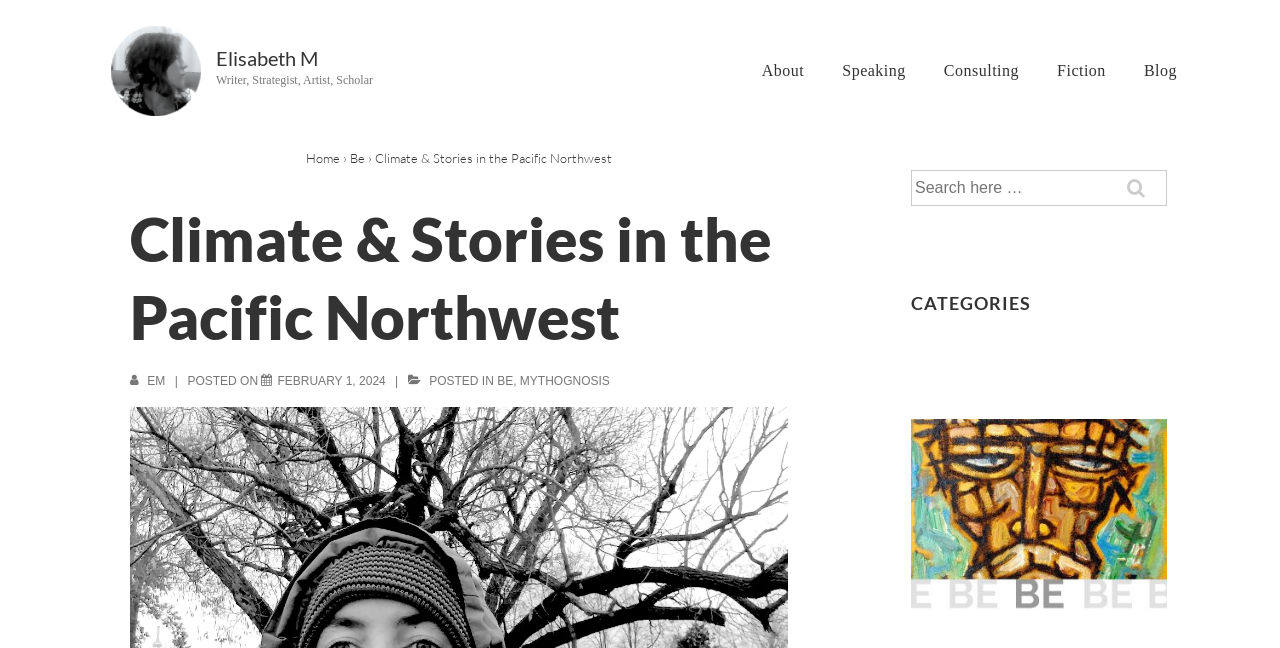Determine the bounding box coordinates of the clickable area required to perform the following instruction: "view Christ with His Pain". The coordinates should be represented as four float numbers between 0 and 1: [left, top, right, bottom].

[0.712, 0.925, 0.912, 0.948]